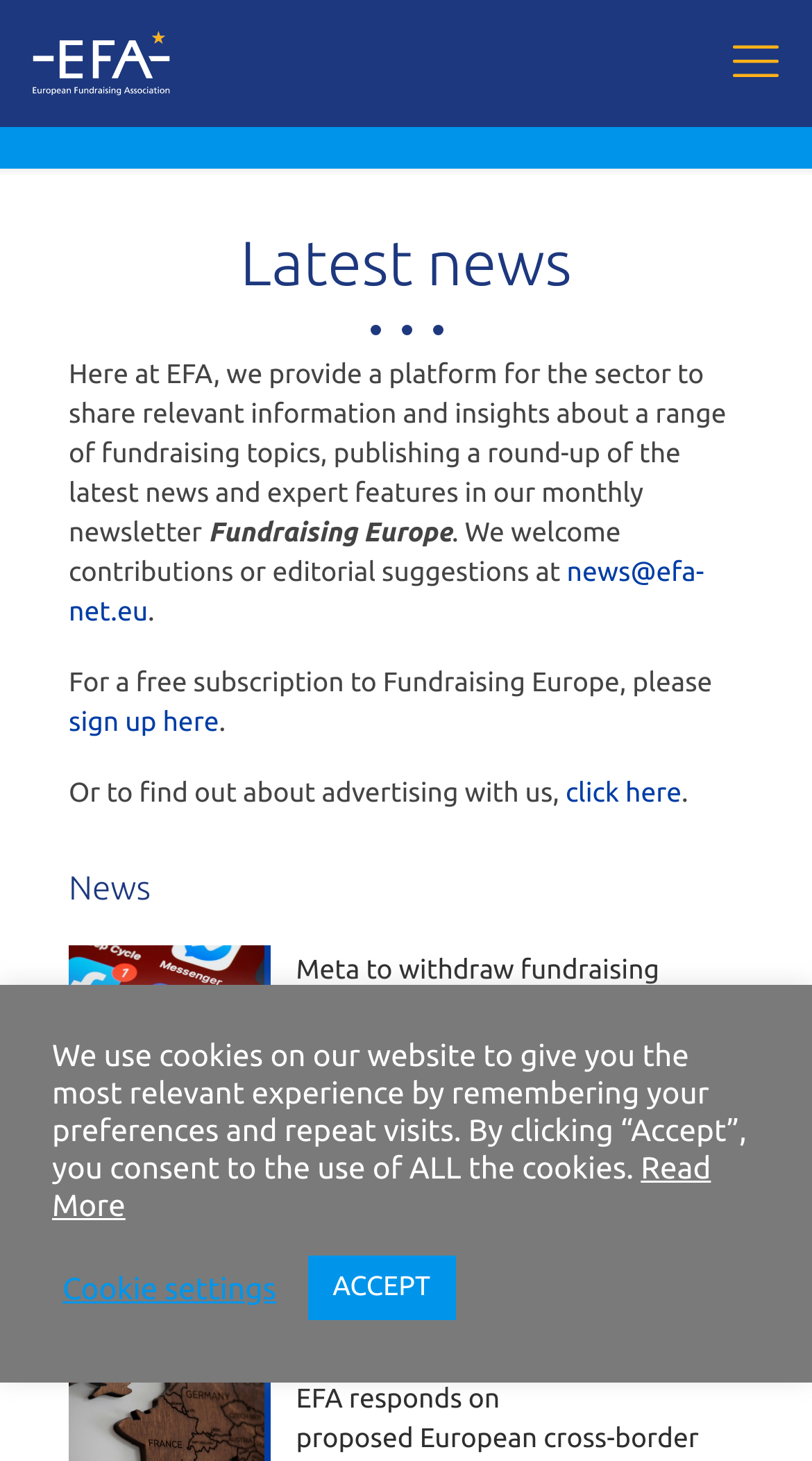Summarize the webpage with a detailed and informative caption.

The webpage is about the European Fundraising Association (EFA), with a prominent logo at the top left corner. The main content area is divided into two sections. On the top, there is a brief introduction to EFA, stating its purpose of providing a platform for sharing information and insights about fundraising topics. Below this introduction, there is a section dedicated to the latest news, with a heading "News" at the top.

In the news section, there are several articles listed, each with a heading, a brief summary, and a link to read more. The first article is about Meta withdrawing its fundraising products from the European Economic Area (EEA) this summer. The article has a published date of May 7, 2024, and a brief summary of the news.

To the right of the news section, there is a column with social media icons, allowing users to connect with EFA on various platforms. Above the news section, there is a link to sign up for a free subscription to Fundraising Europe, a newsletter published by EFA.

At the bottom of the page, there is a notification about the use of cookies on the website, with options to read more, adjust cookie settings, or accept all cookies.